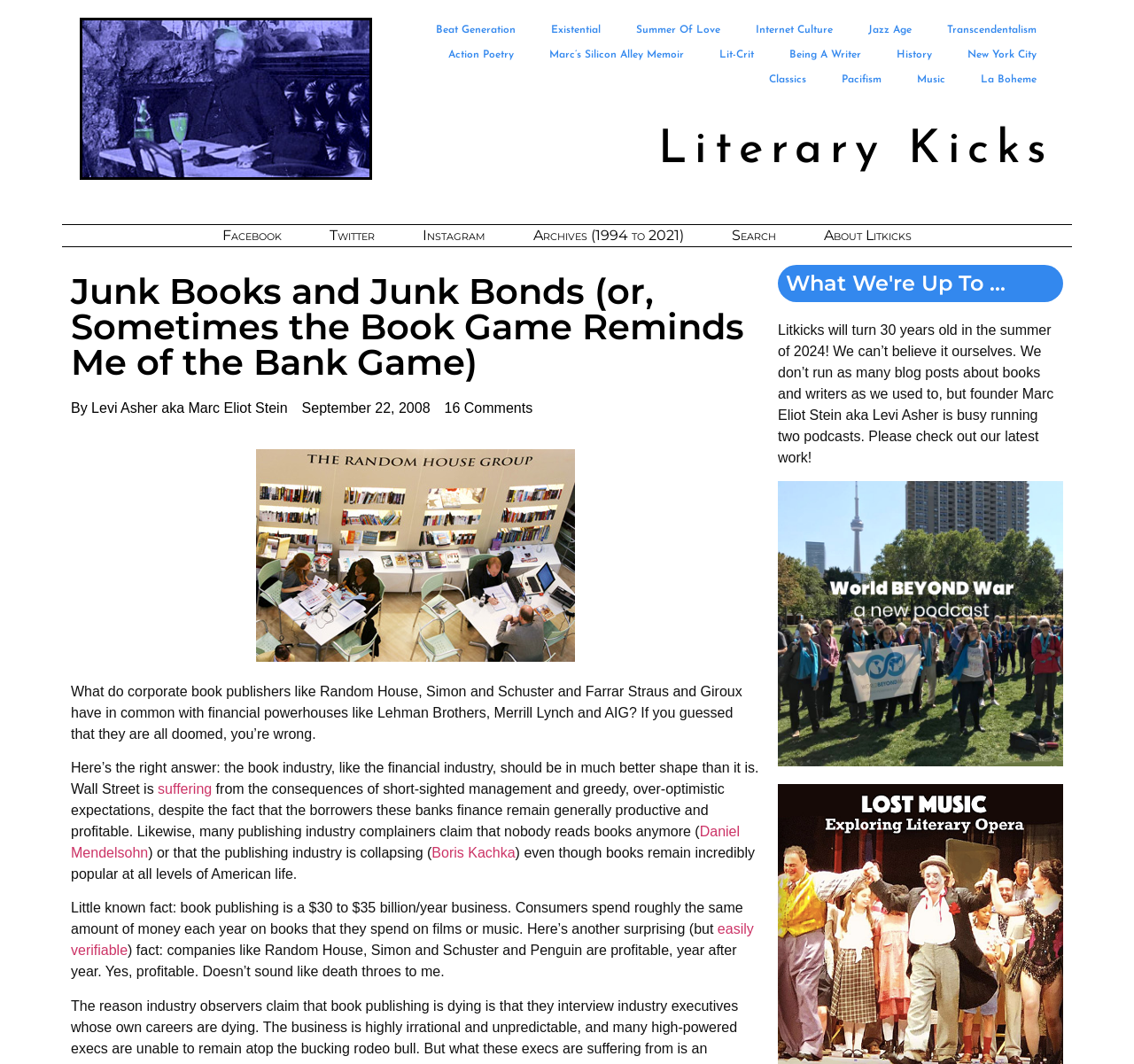Identify the bounding box coordinates of the region that should be clicked to execute the following instruction: "View recent posts".

None